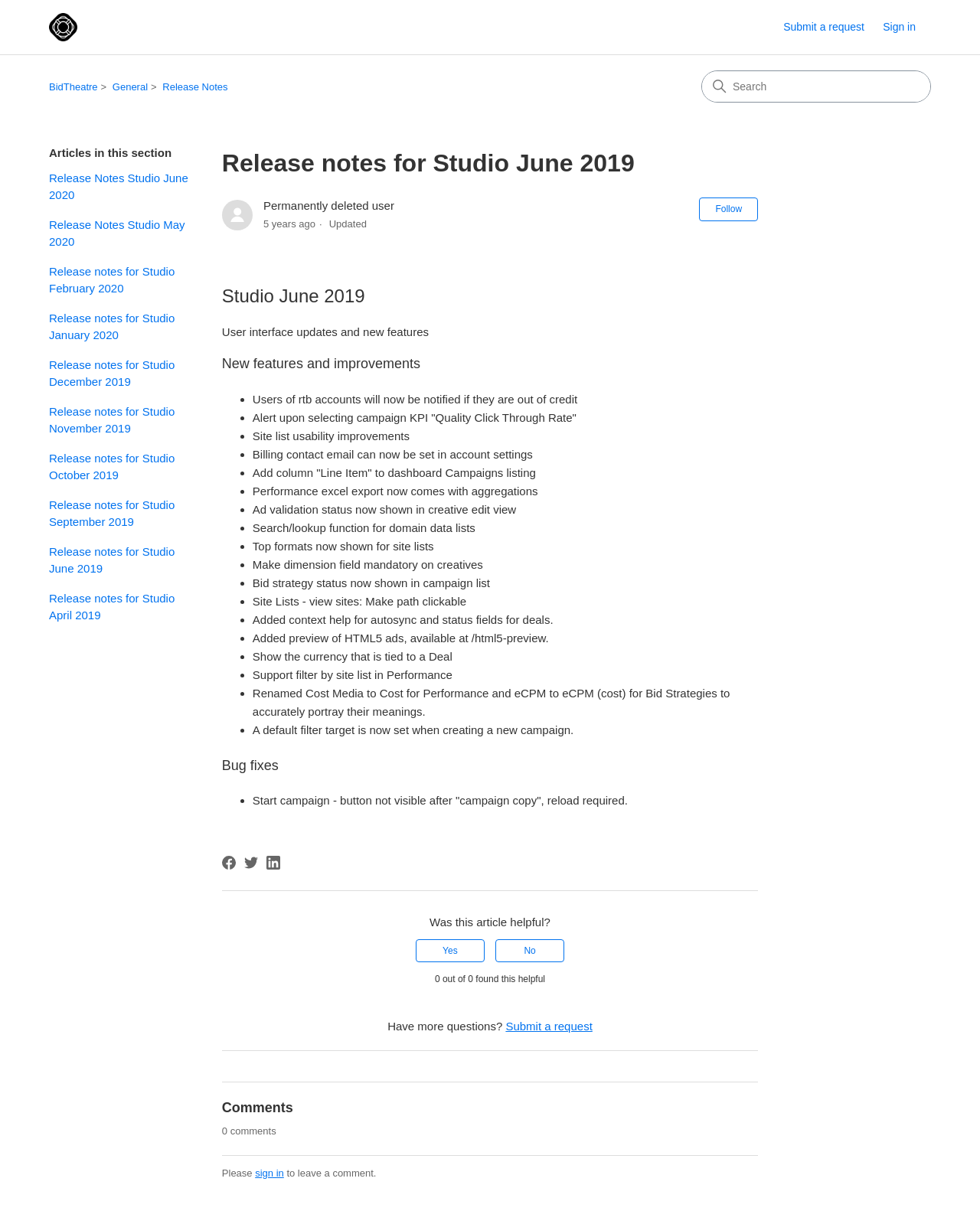What is the current location?
From the details in the image, answer the question comprehensively.

I determined the current location by looking at the navigation section with the label 'Current location', which contains a list of links. The first link is 'BidTheatre', indicating that it is the current location.